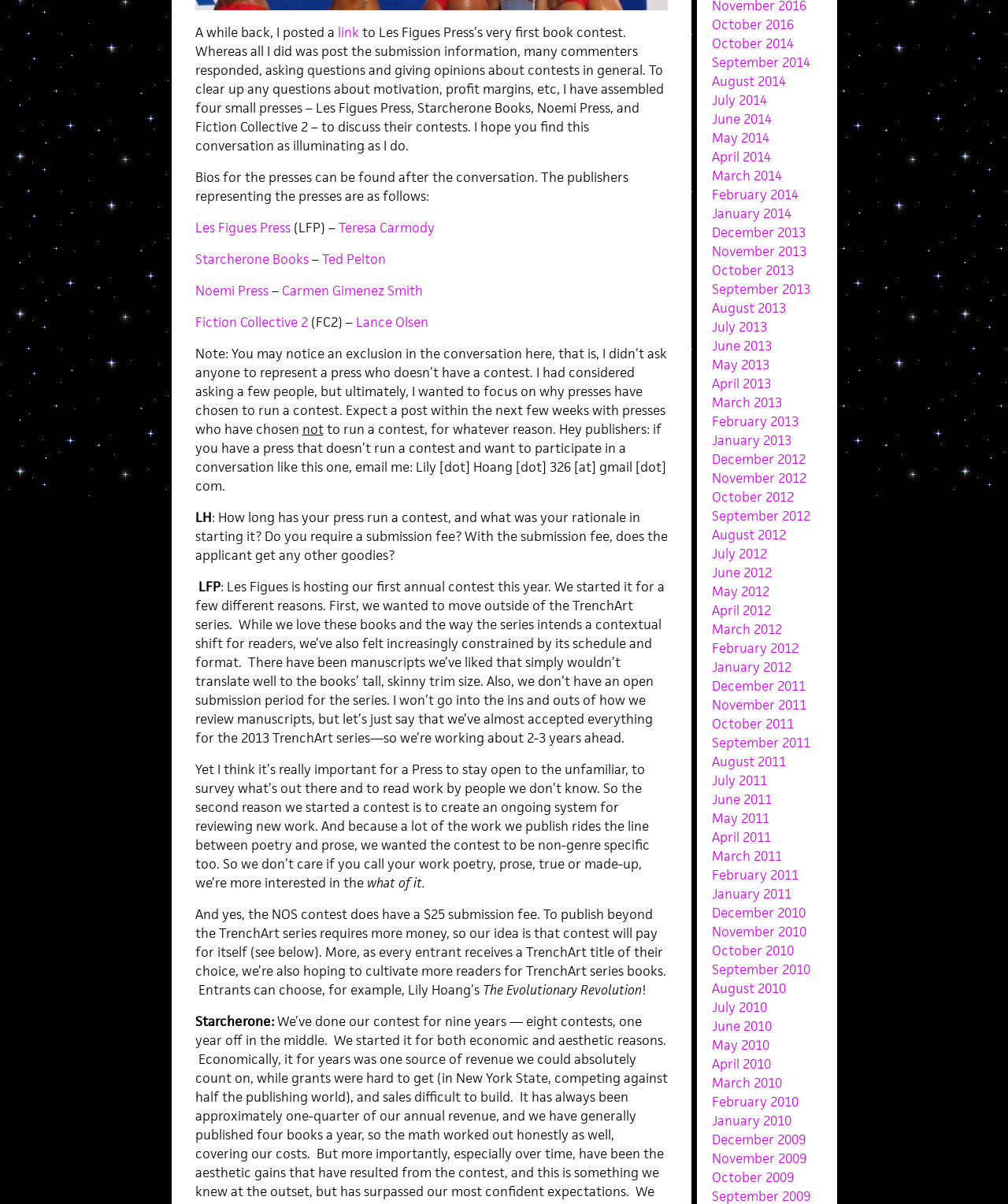Using the element description Fiction Collective 2, predict the bounding box coordinates for the UI element. Provide the coordinates in (top-left x, top-left y, bottom-right x, bottom-right y) format with values ranging from 0 to 1.

[0.193, 0.26, 0.305, 0.275]